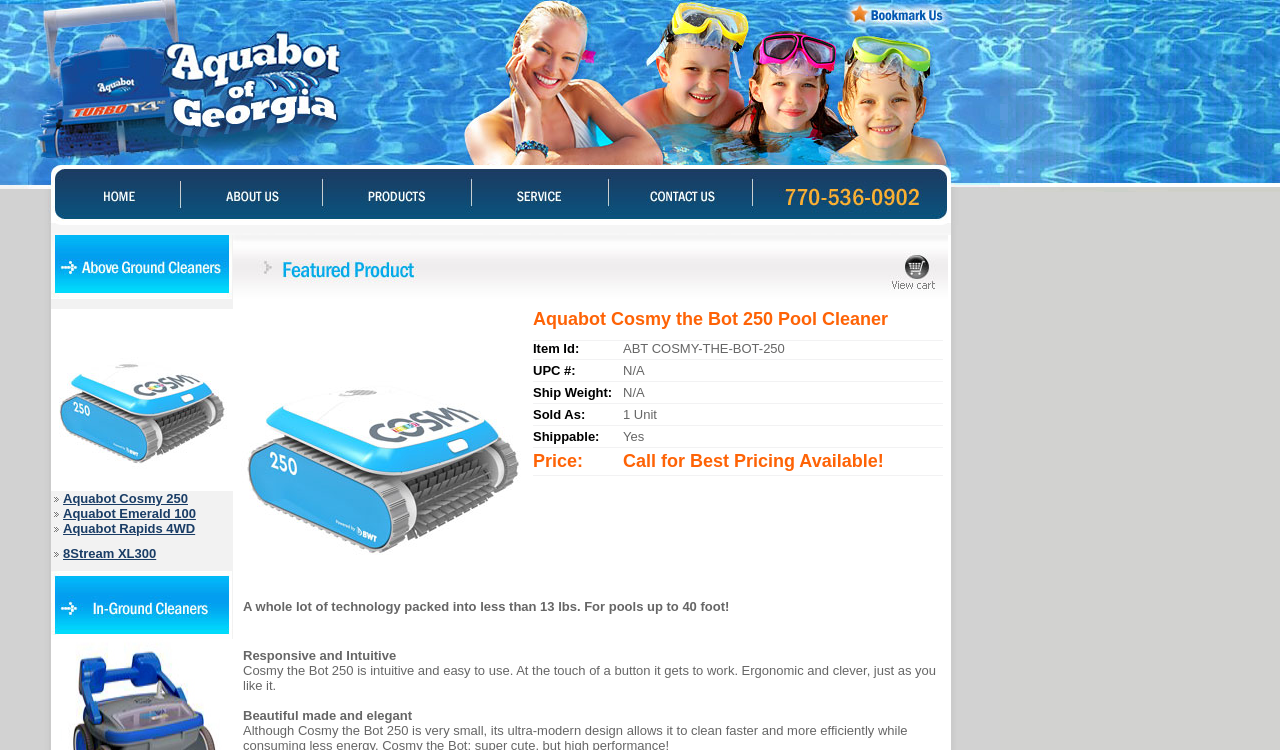Determine the bounding box coordinates for the clickable element to execute this instruction: "Click on the 'Aquabot Cosmy 250' link". Provide the coordinates as four float numbers between 0 and 1, i.e., [left, top, right, bottom].

[0.049, 0.655, 0.147, 0.675]